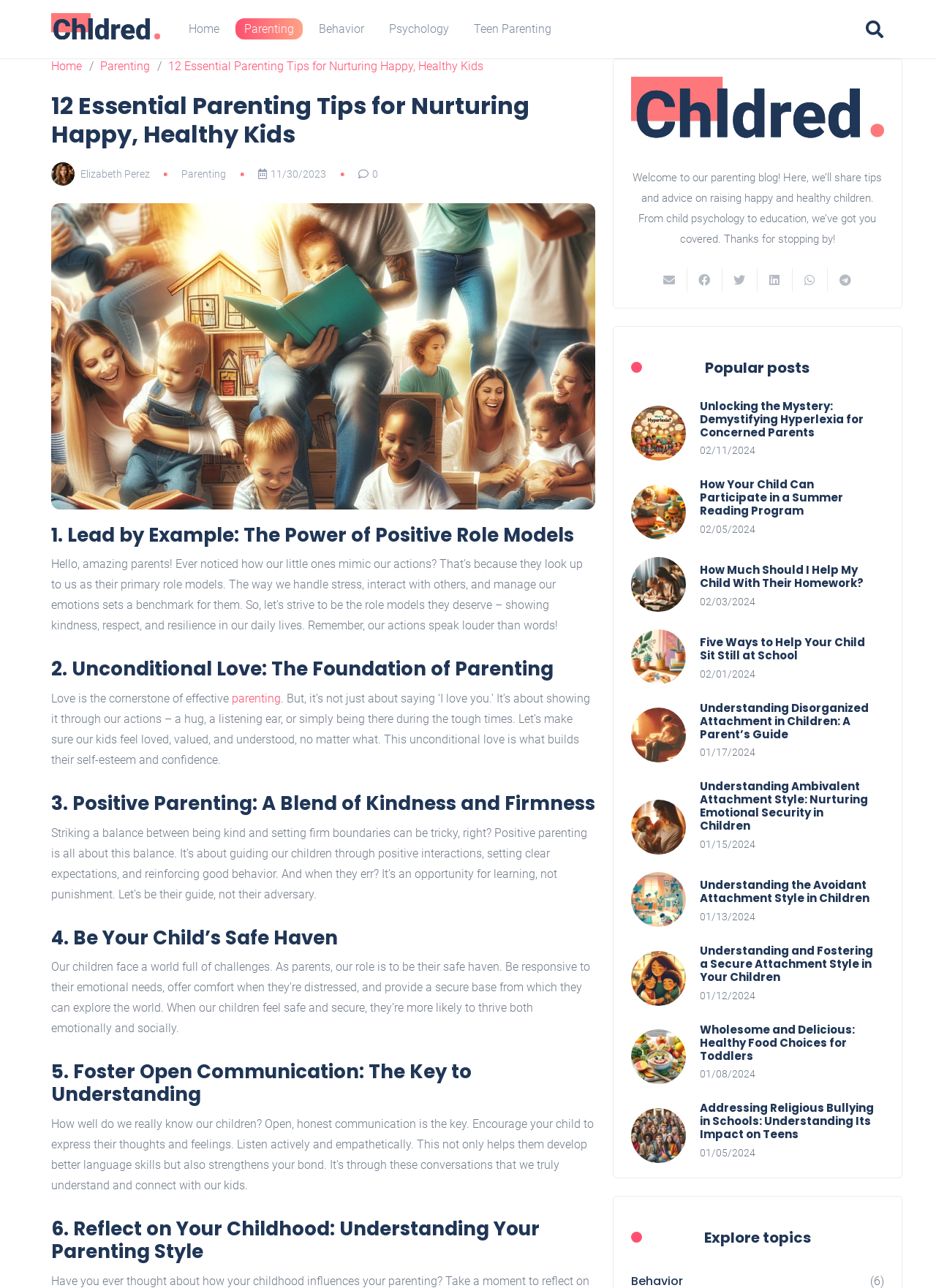Provide the text content of the webpage's main heading.

12 Essential Parenting Tips for Nurturing Happy, Healthy Kids